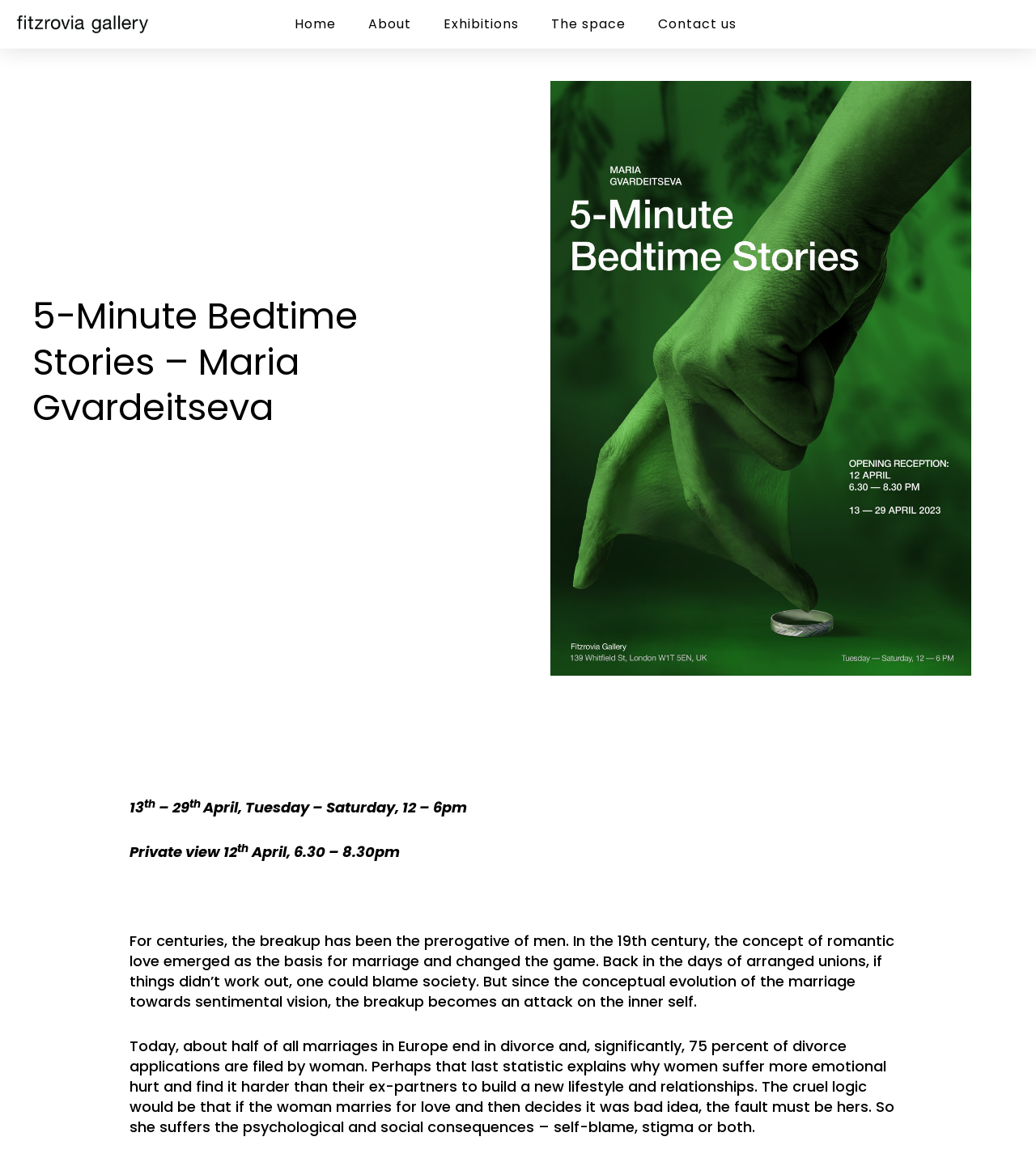Determine the bounding box for the HTML element described here: "Contact us". The coordinates should be given as [left, top, right, bottom] with each number being a float between 0 and 1.

[0.619, 0.005, 0.726, 0.037]